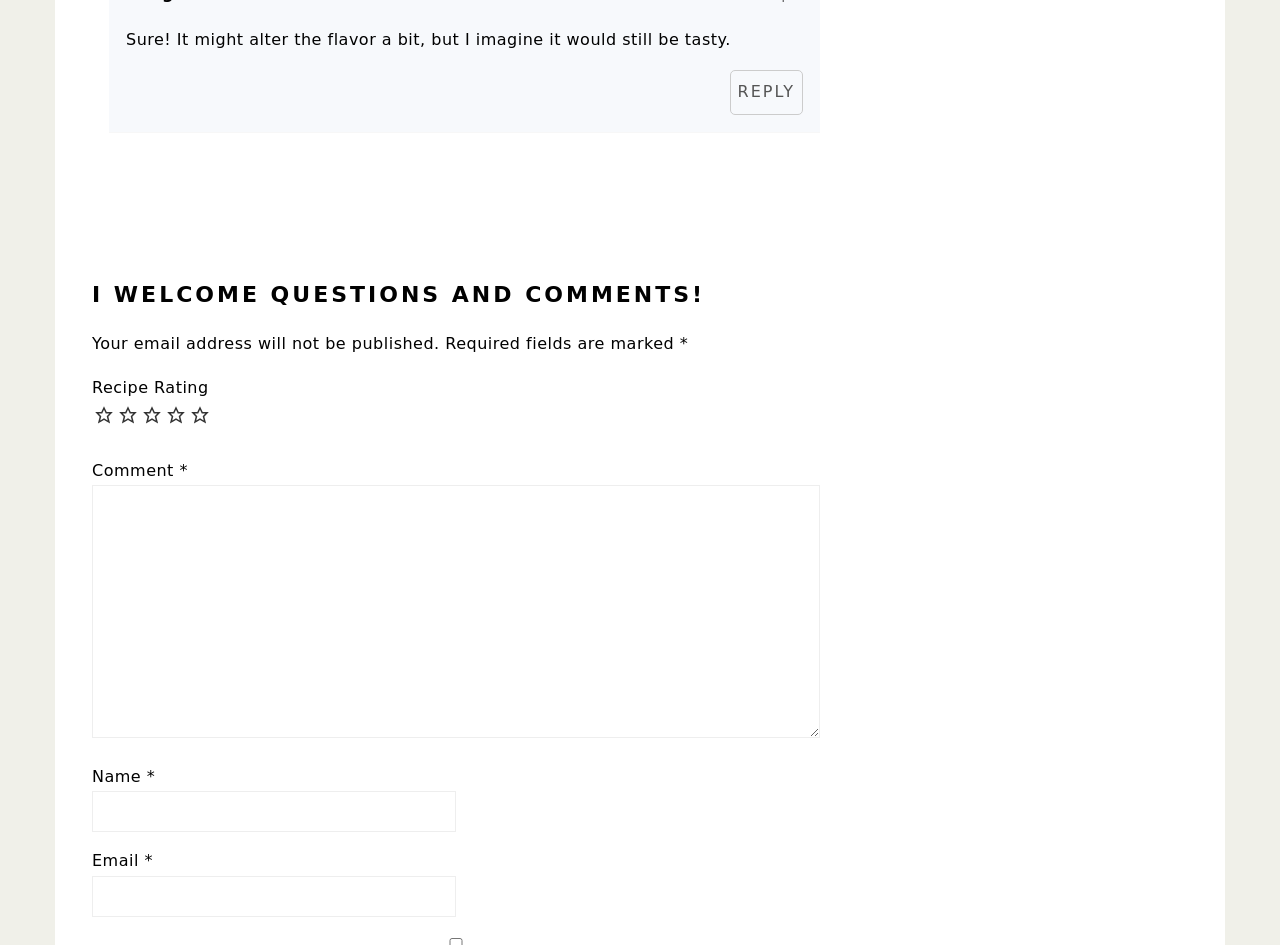Please answer the following question using a single word or phrase: 
What is the purpose of the 'Reply to Margaret' link?

To reply to a comment